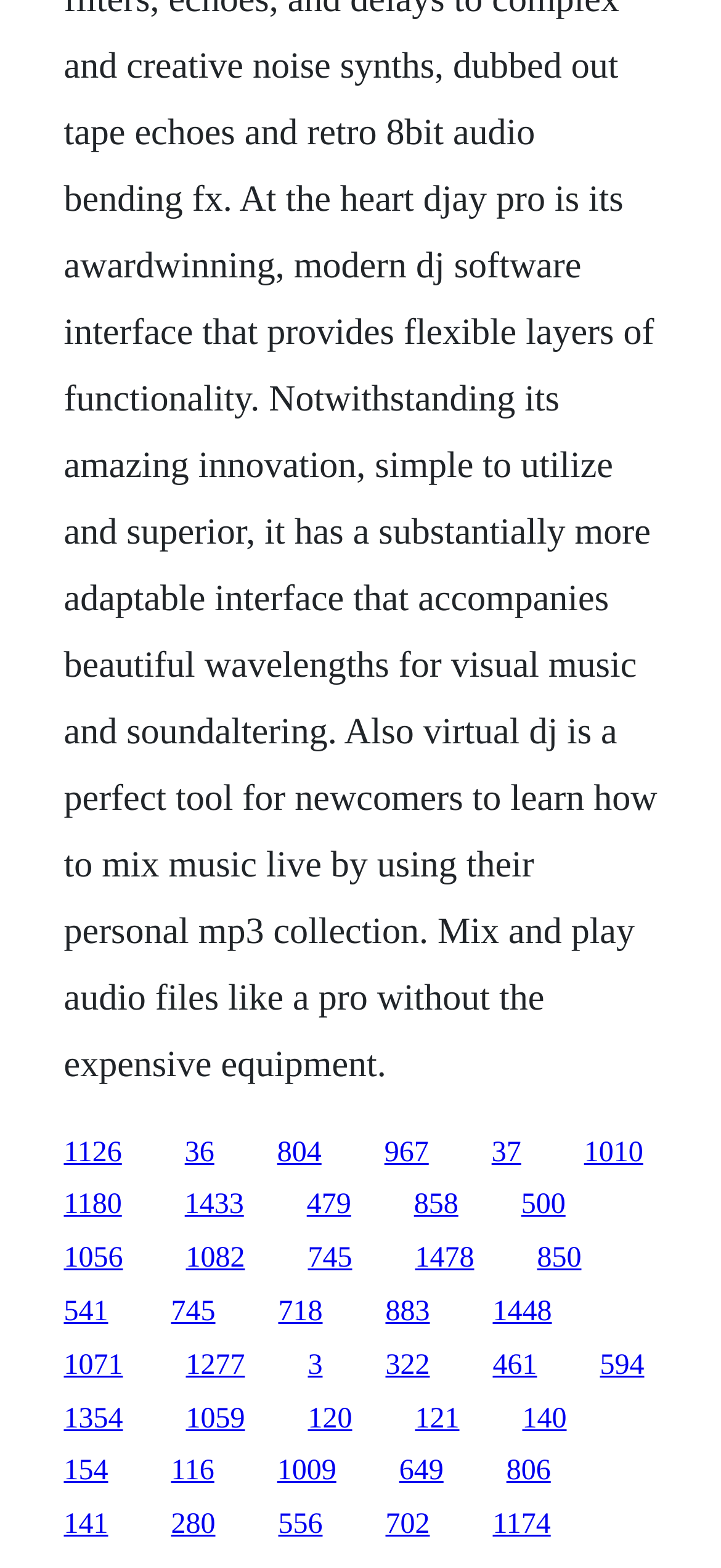How many links are in the top half of the webpage?
Please answer the question with a detailed response using the information from the screenshot.

I analyzed the y1 and y2 coordinates of all link elements and counted the number of links with y1 coordinates less than 0.5, which is the middle point of the webpage. There are 25 links in the top half of the webpage.